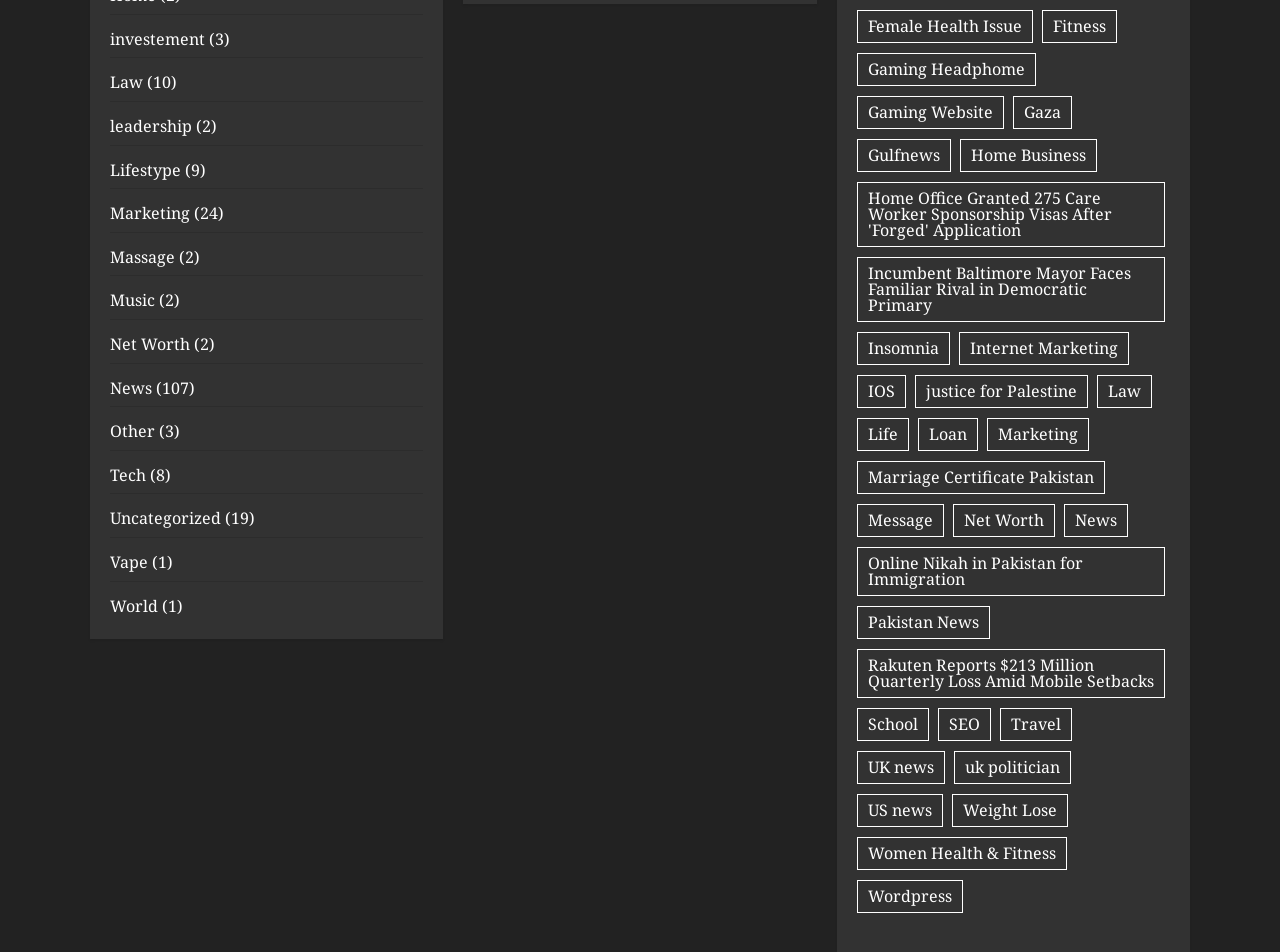What is the category with only one item?
Using the details from the image, give an elaborate explanation to answer the question.

I looked at the links with numbers in parentheses and found the one with only one item, which is 'Female Health Issue'.